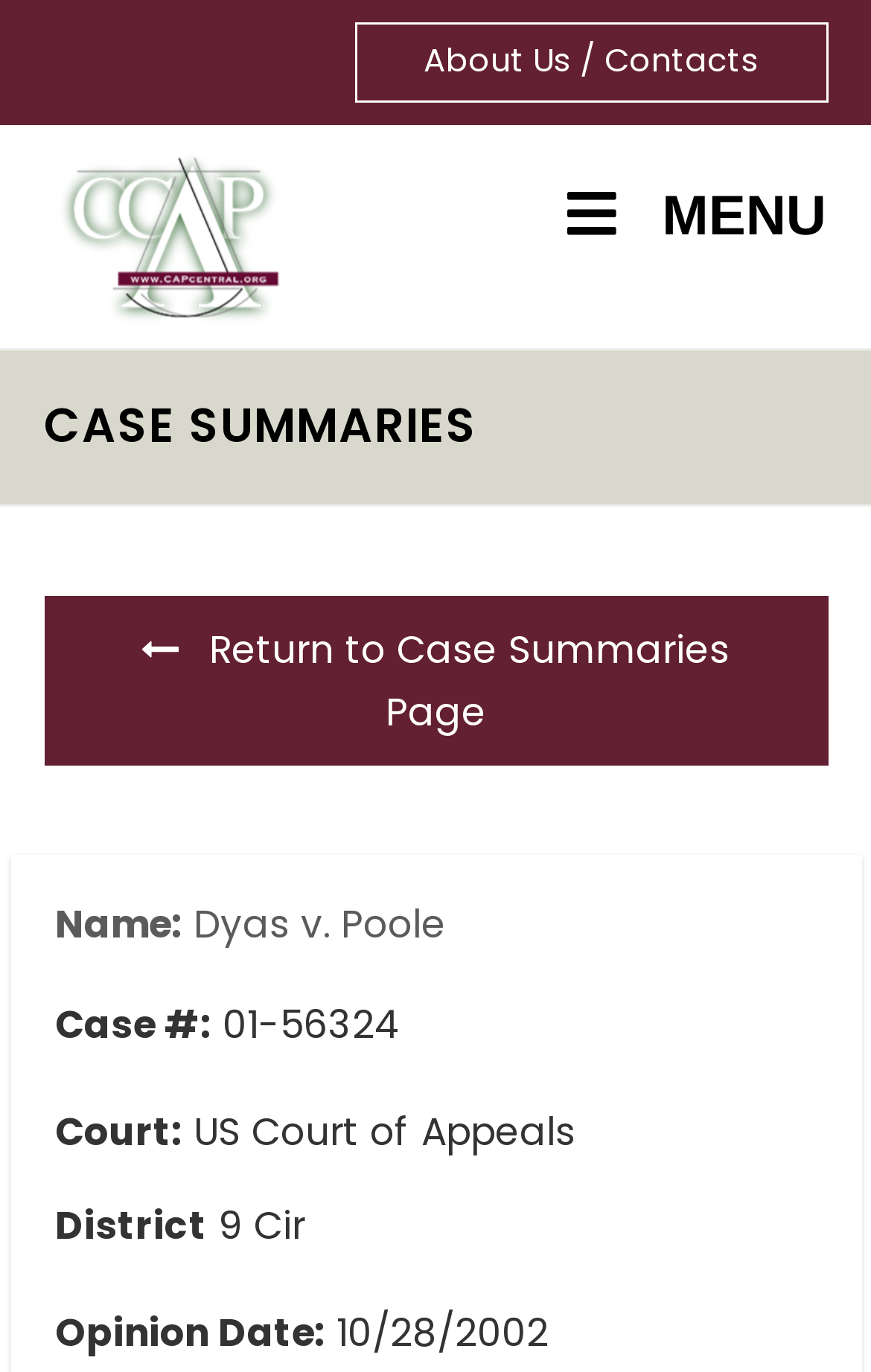What is the case name?
Examine the screenshot and reply with a single word or phrase.

Dyas v. Poole